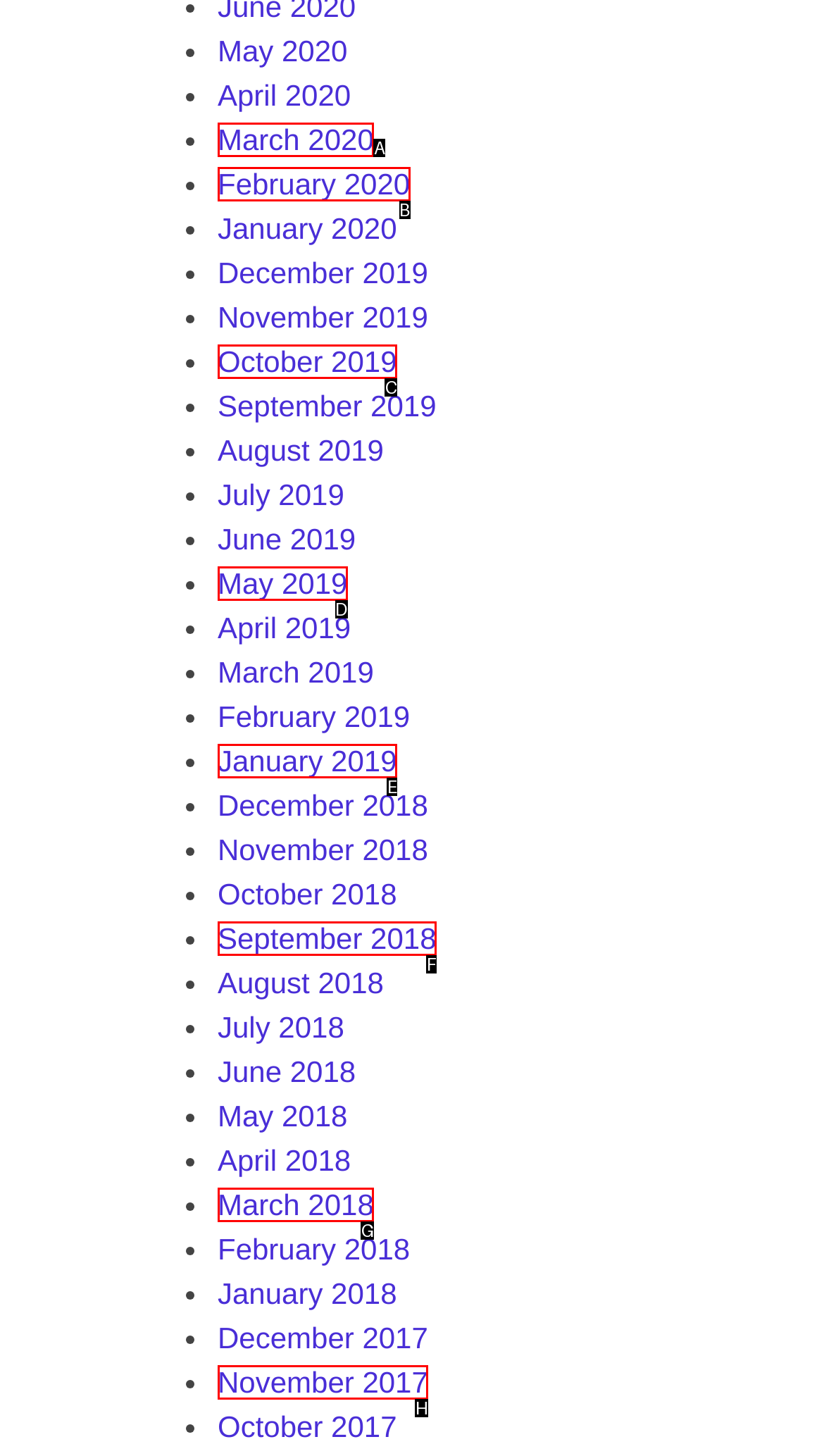Identify the matching UI element based on the description: March 2018
Reply with the letter from the available choices.

G